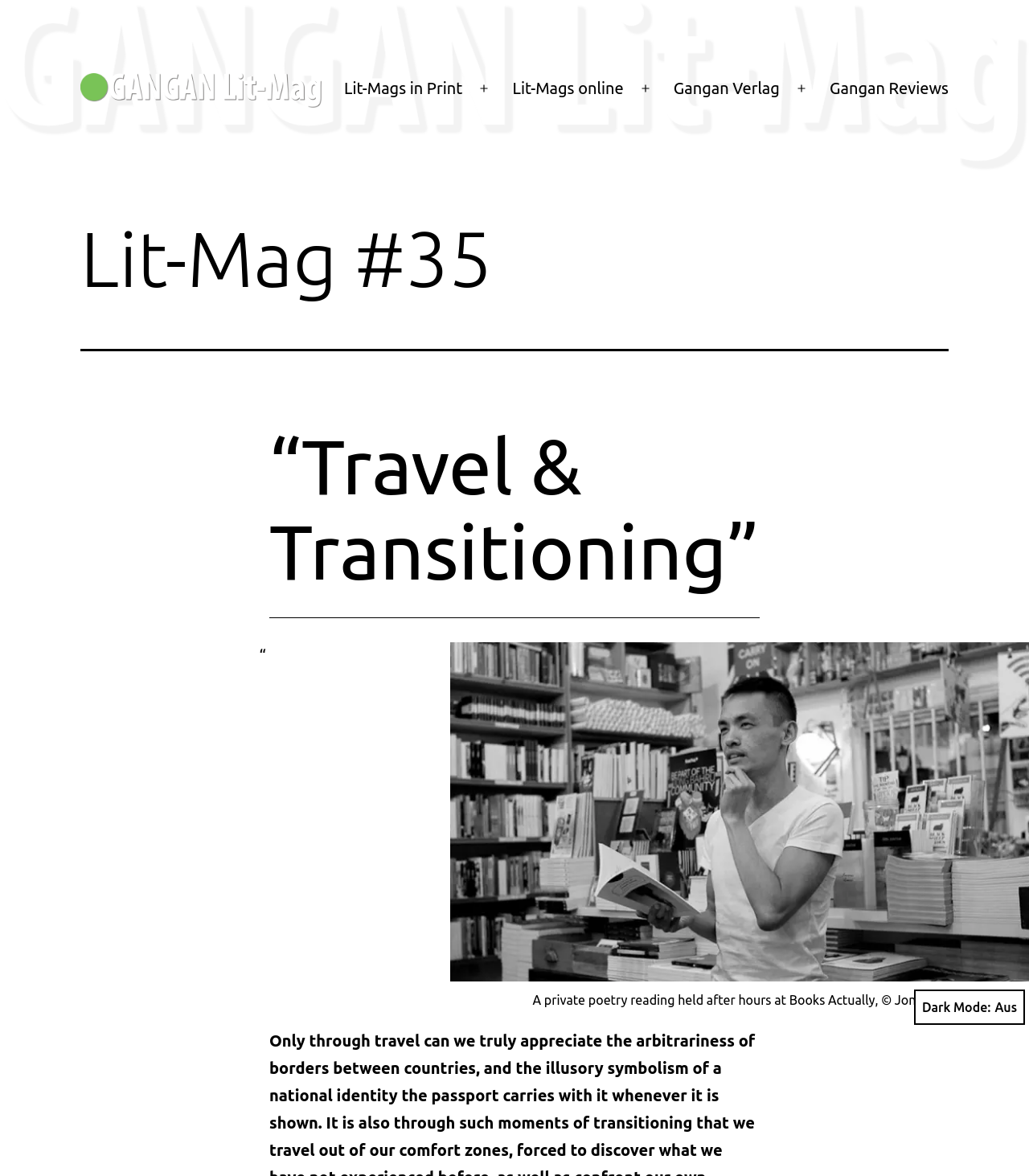Describe every aspect of the webpage comprehensively.

The webpage appears to be a literary magazine's issue page, specifically Lit-Mag #35. At the top-left corner, there is a link and an image with the title "GANGAN Lit-Mag 1996 – 2019". Below this, there is another link with the same title. 

On the top-right side, there is a navigation menu labeled "Hauptmenü" with several links, including "Lit-Mags in Print", "Lit-Mags online", "Gangan Verlag", and "Gangan Reviews". Each link has a corresponding button to open the menu.

Below the navigation menu, there is a header section with a heading "Lit-Mag #35" and a subheading "“Travel & Transitioning”", which is a quote that seems to be related to the theme of travel and national identity. 

Under the header section, there is a horizontal separator, and below it, there is a block of text describing a private poetry reading event held at Books Actually, with a photo credit to Jon Gresham.

At the bottom-right corner, there is a button to toggle the dark mode.